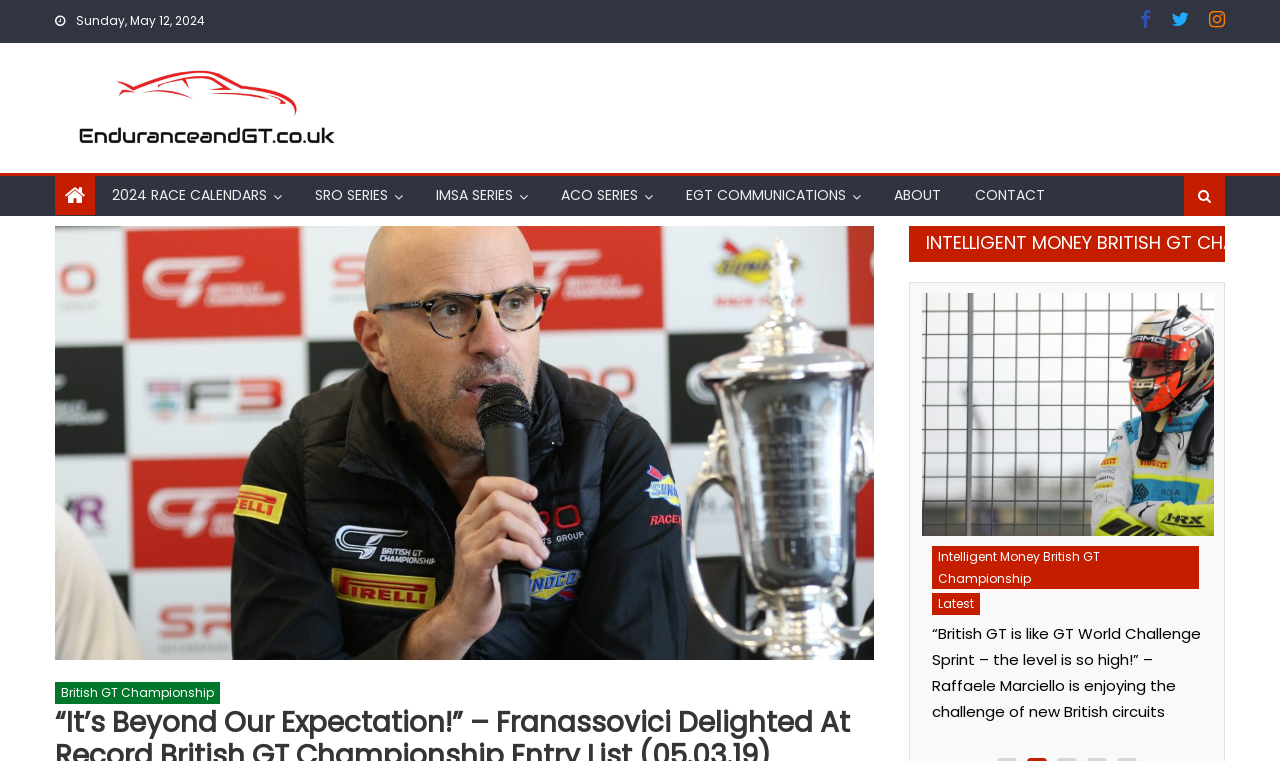Find the bounding box coordinates of the area that needs to be clicked in order to achieve the following instruction: "Click on the 'Endurance and GT' link". The coordinates should be specified as four float numbers between 0 and 1, i.e., [left, top, right, bottom].

[0.043, 0.082, 0.271, 0.201]